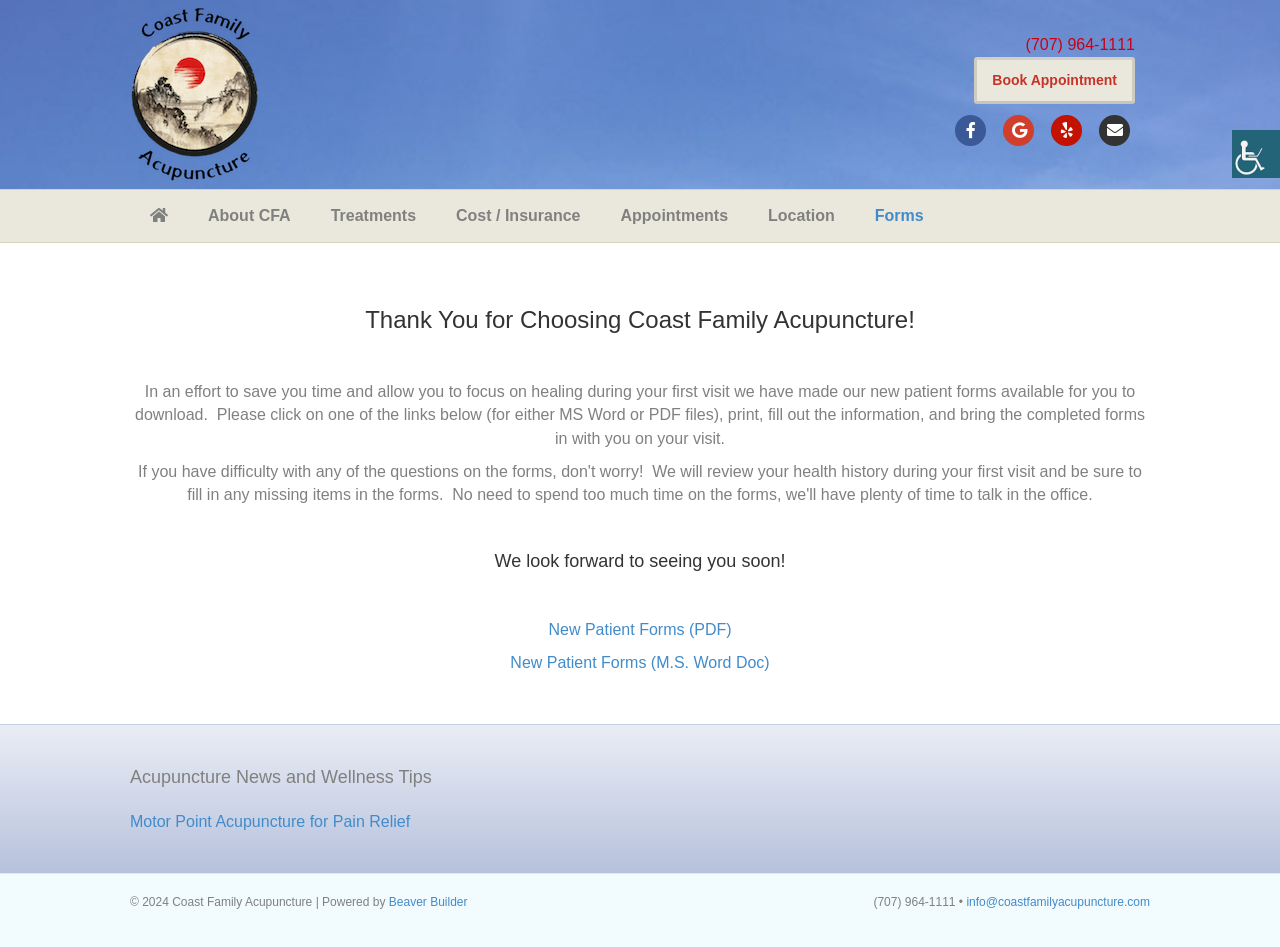Answer the question below with a single word or a brief phrase: 
Who is the developer of the website?

Beaver Builder